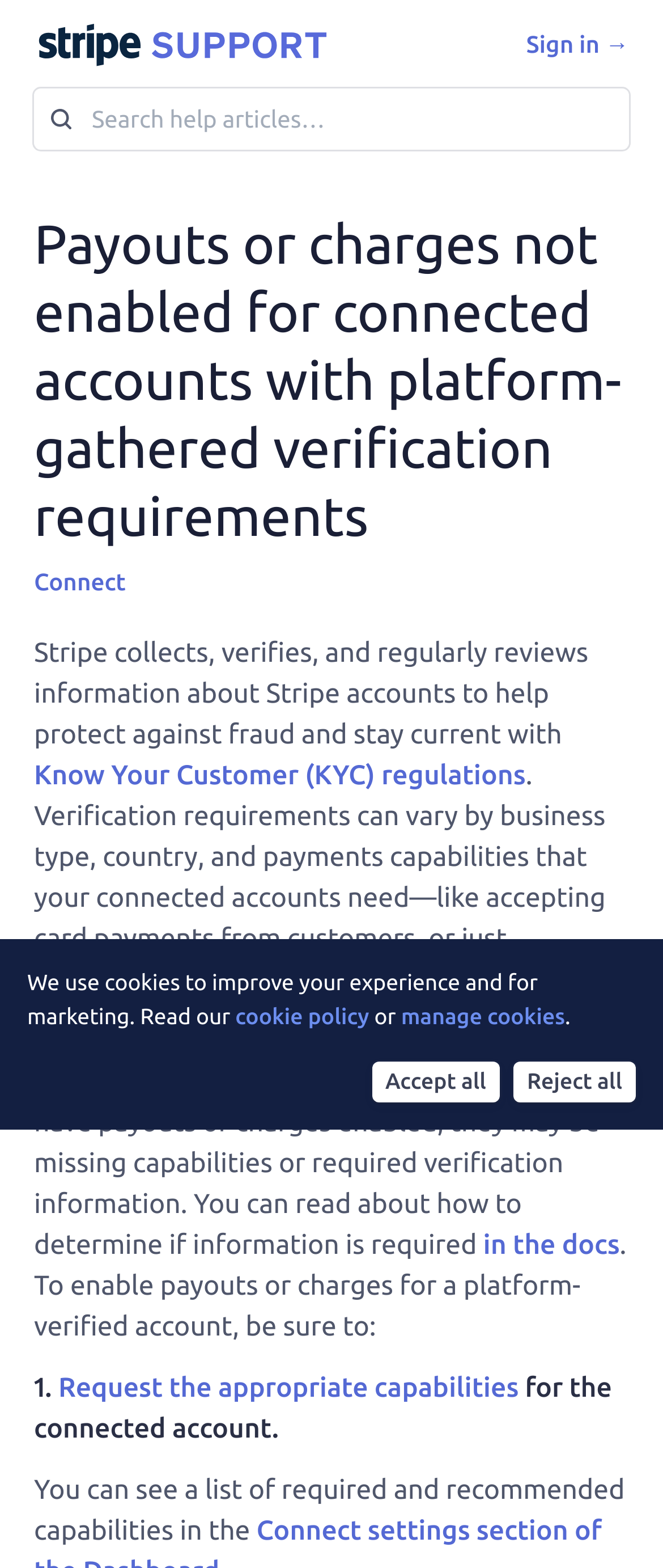Examine the image carefully and respond to the question with a detailed answer: 
What is KYC?

The webpage mentions KYC regulations in the context of Stripe's verification requirements for connected accounts, implying that KYC is a set of regulations related to customer verification and fraud protection.